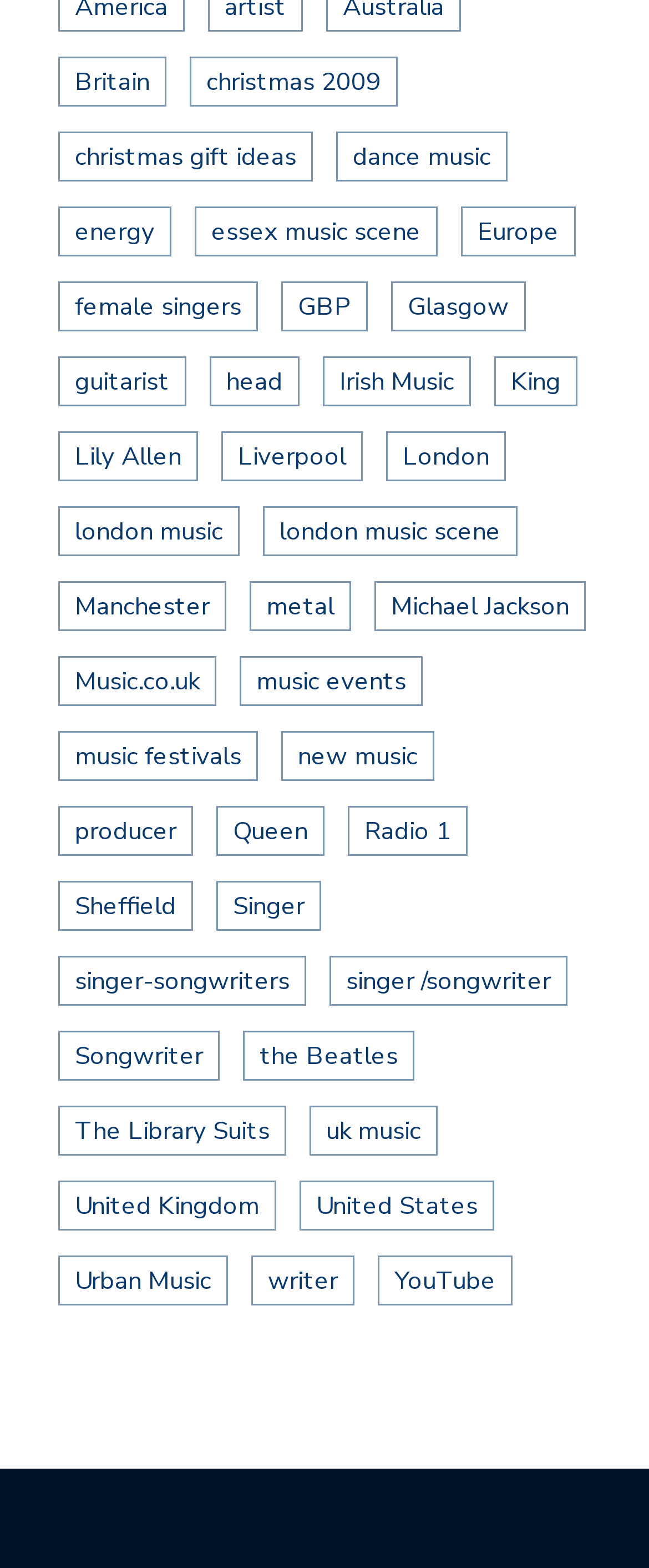What is the vertical position of the link 'Liverpool'?
Use the screenshot to answer the question with a single word or phrase.

above 'London'